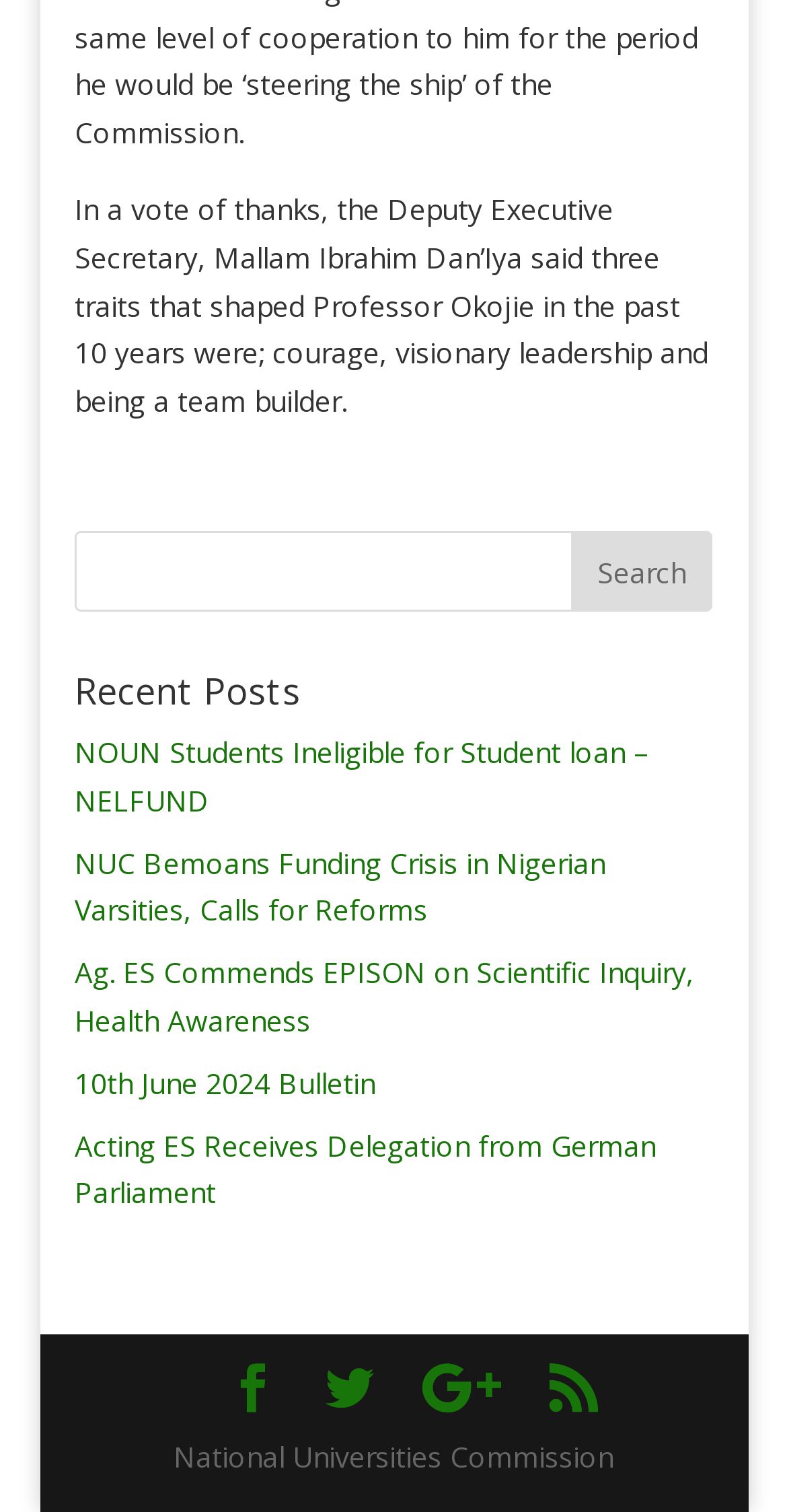Identify and provide the bounding box coordinates of the UI element described: "aria-label="Toggle navigation"". The coordinates should be formatted as [left, top, right, bottom], with each number being a float between 0 and 1.

None